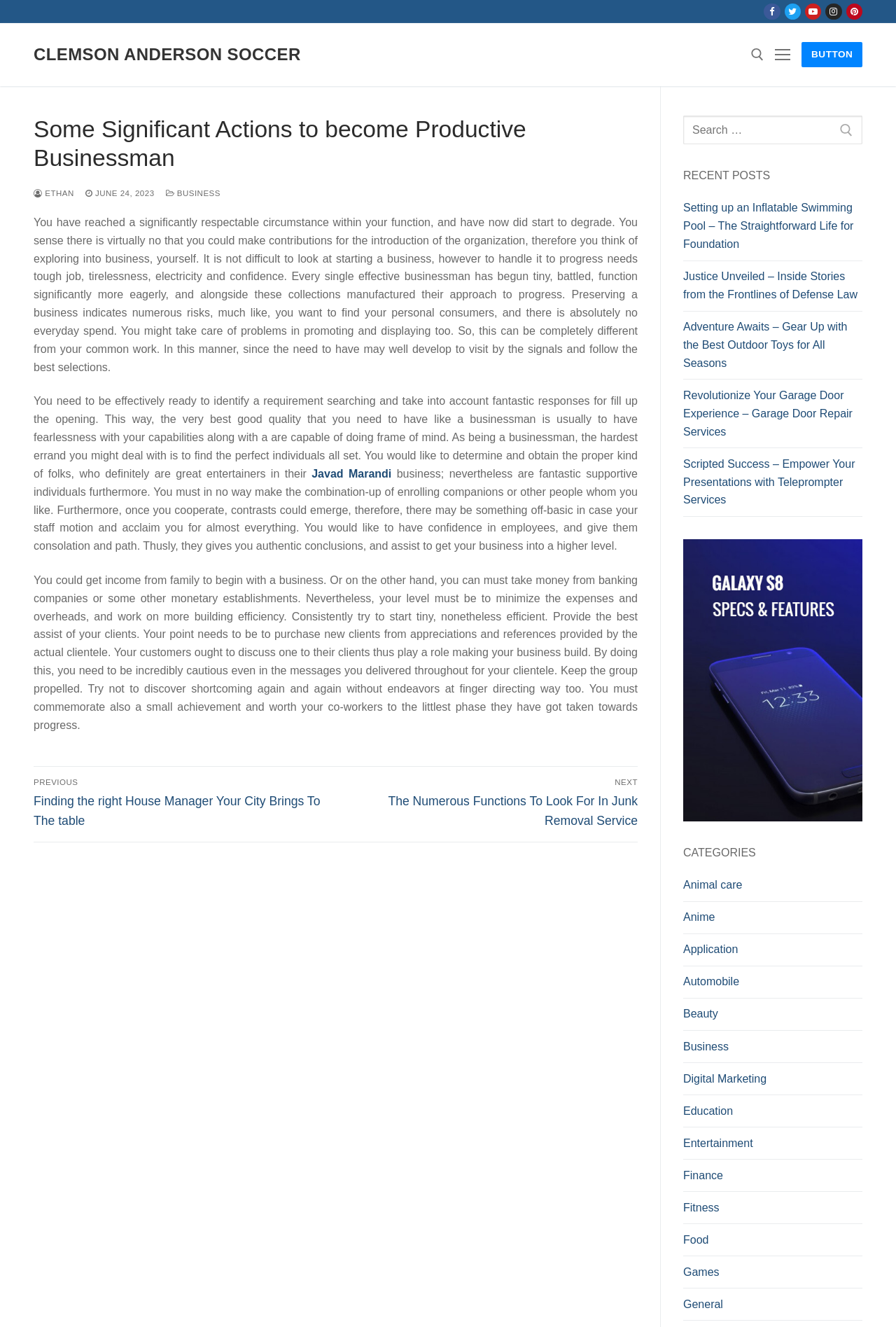Illustrate the webpage with a detailed description.

This webpage is about becoming a productive businessman, with the title "Some Significant Actions to become Productive Businessman – Clemson Anderson Soccer" at the top. Below the title, there are social media links to Facebook, Twitter, Youtube, Instagram, and Pinterest, aligned horizontally.

On the left side of the page, there is a search bar with a search button next to it. Below the search bar, there is an article with a heading "Some Significant Actions to become Productive Businessman" followed by a text discussing the importance of being prepared to identify a need and finding great solutions to fill the gap. The article also emphasizes the need to have fearlessness, a can-do attitude, and confidence as a businessman.

On the right side of the page, there are several widgets. The first widget has a title "Posts" with a post navigation section below it, showing links to previous and next posts. The second widget has a title "Widget Title" with a search bar and a search button below it. The third widget has a title "Widget Title" with a list of recent posts, including links to articles about setting up an inflatable swimming pool, defense law, outdoor toys, garage door repair services, and teleprompter services.

The fourth widget has a title "Widget Title" with a list of categories, including animal care, anime, application, automobile, beauty, business, digital marketing, education, entertainment, finance, fitness, food, games, and general.

At the bottom of the page, there is a link to the author, Javad Marandi, and a link to the date of the post, June 24, 2023.